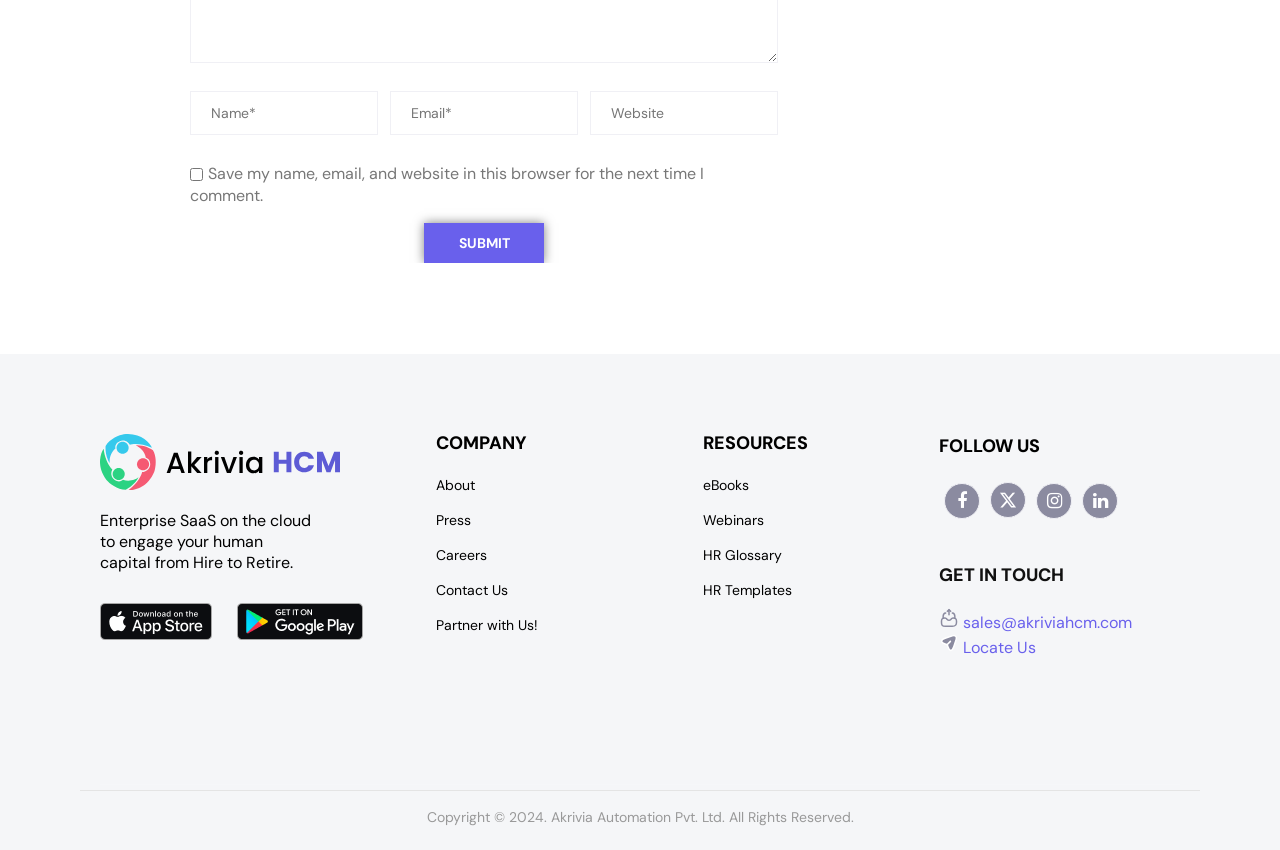Observe the image and answer the following question in detail: What is the company name displayed on the page?

The company name 'Akrivia' is displayed on the page in the logo at the top, and also in the text 'Akrivia Automation Pvt. Ltd.' at the bottom of the page.